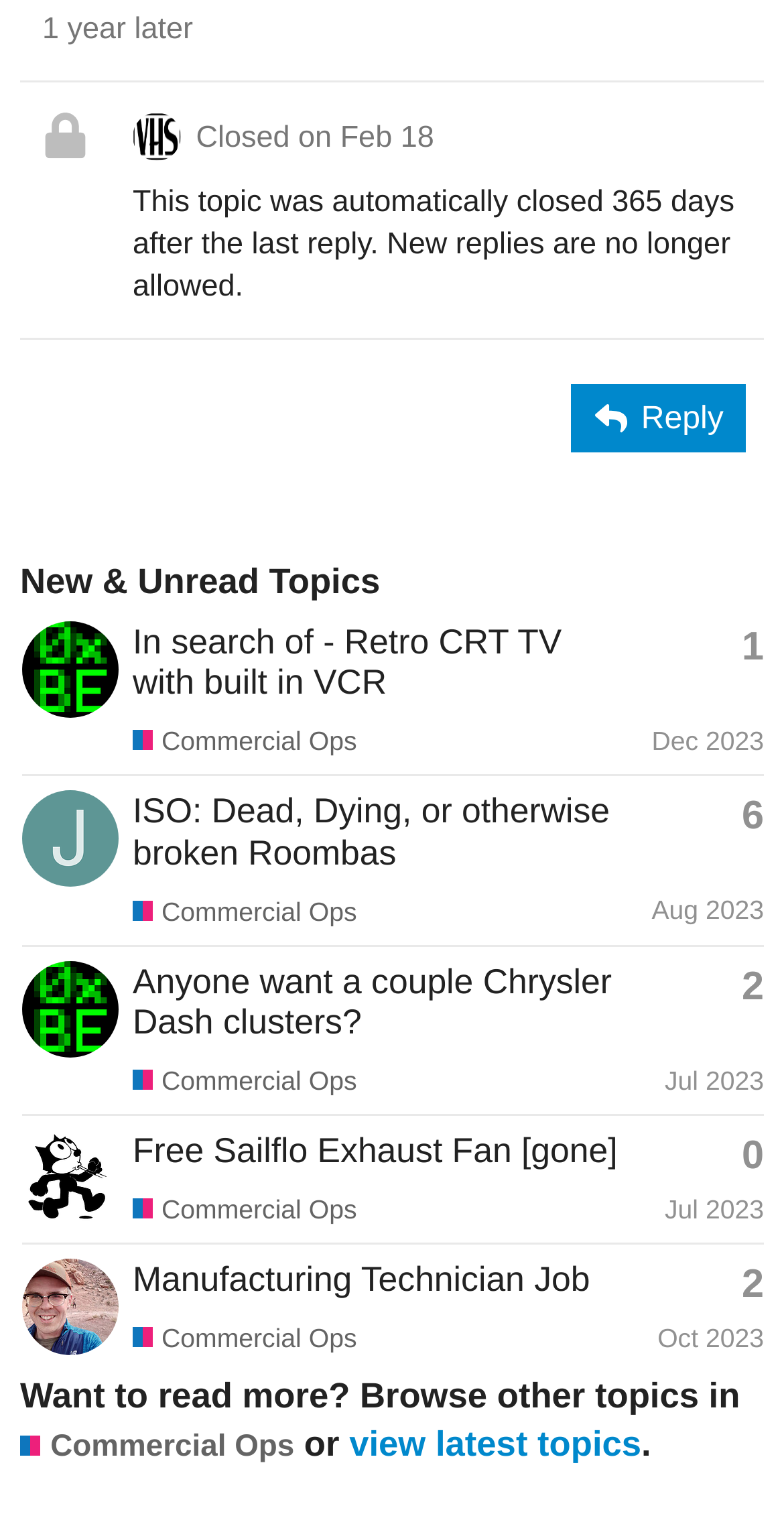Answer the question using only a single word or phrase: 
Who is the author of the topic 'Manufacturing Technician Job'?

L2K